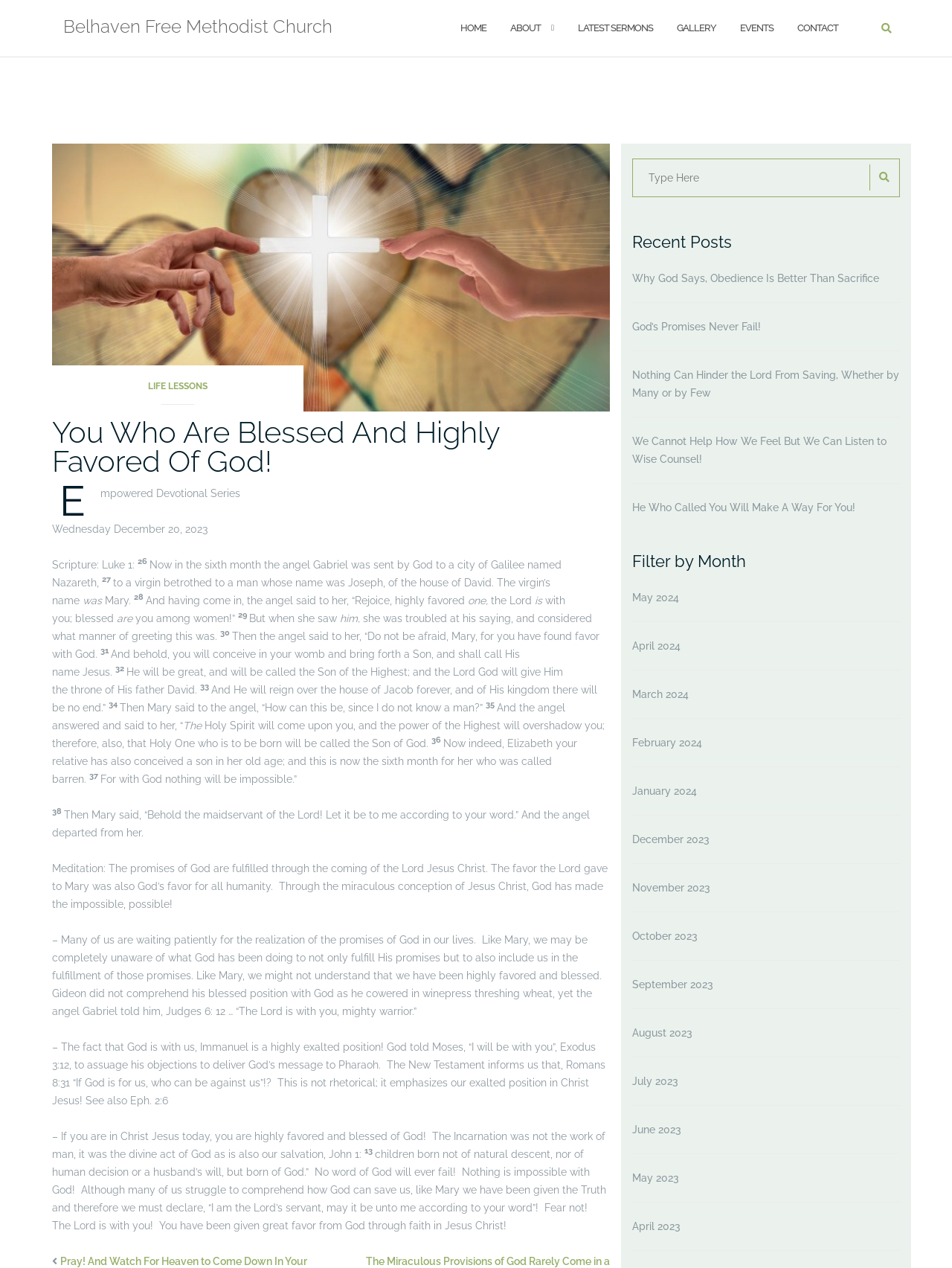How many recent posts are listed?
Using the details shown in the screenshot, provide a comprehensive answer to the question.

The recent posts section can be found towards the bottom of the webpage, and it lists one post titled 'Why God Says, Obedience Is Better Than Sacrifice'. Therefore, there is only one recent post listed.